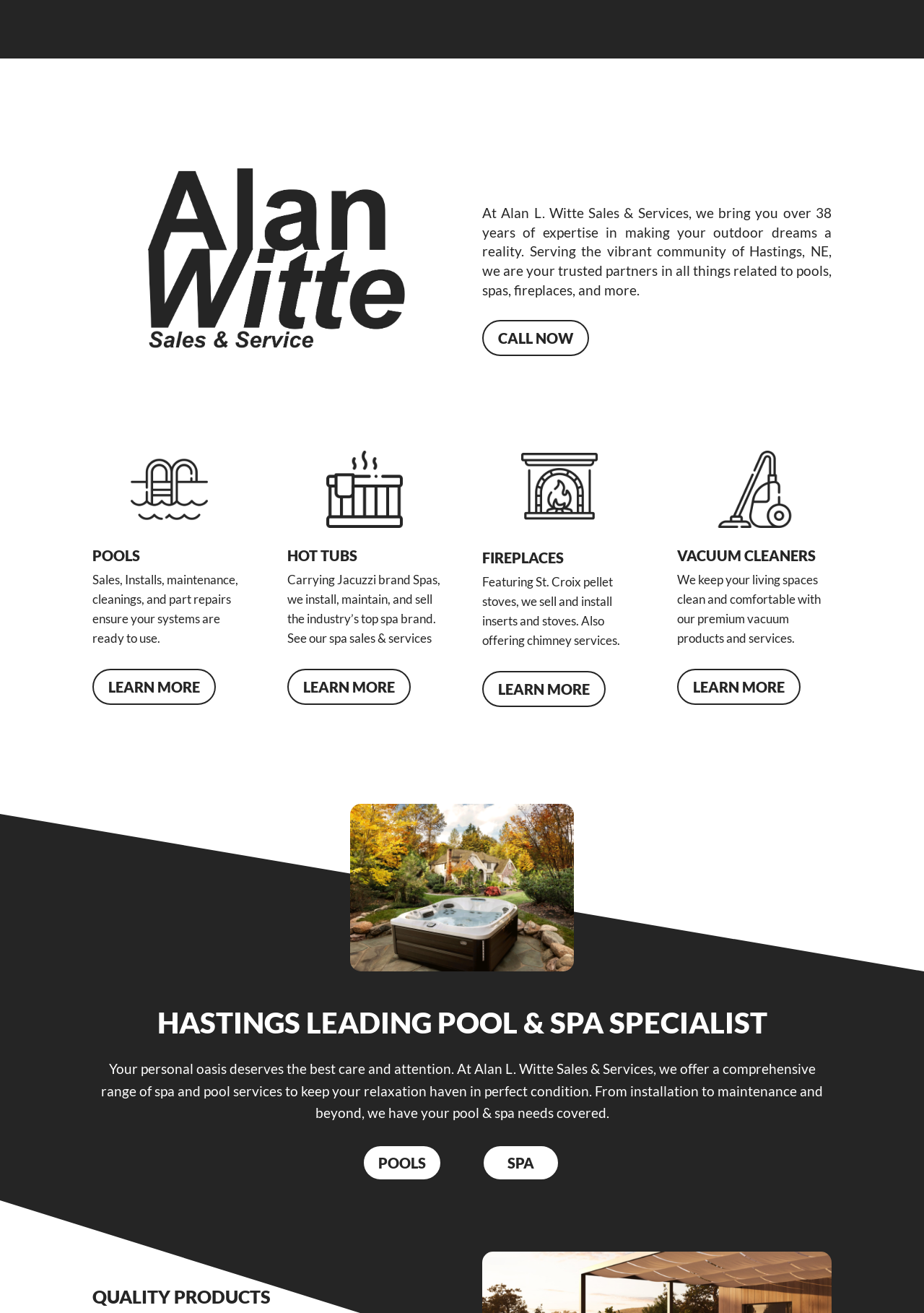Reply to the question with a single word or phrase:
What is the brand of spas carried by Alan L. Witte Sales & Services?

Jacuzzi